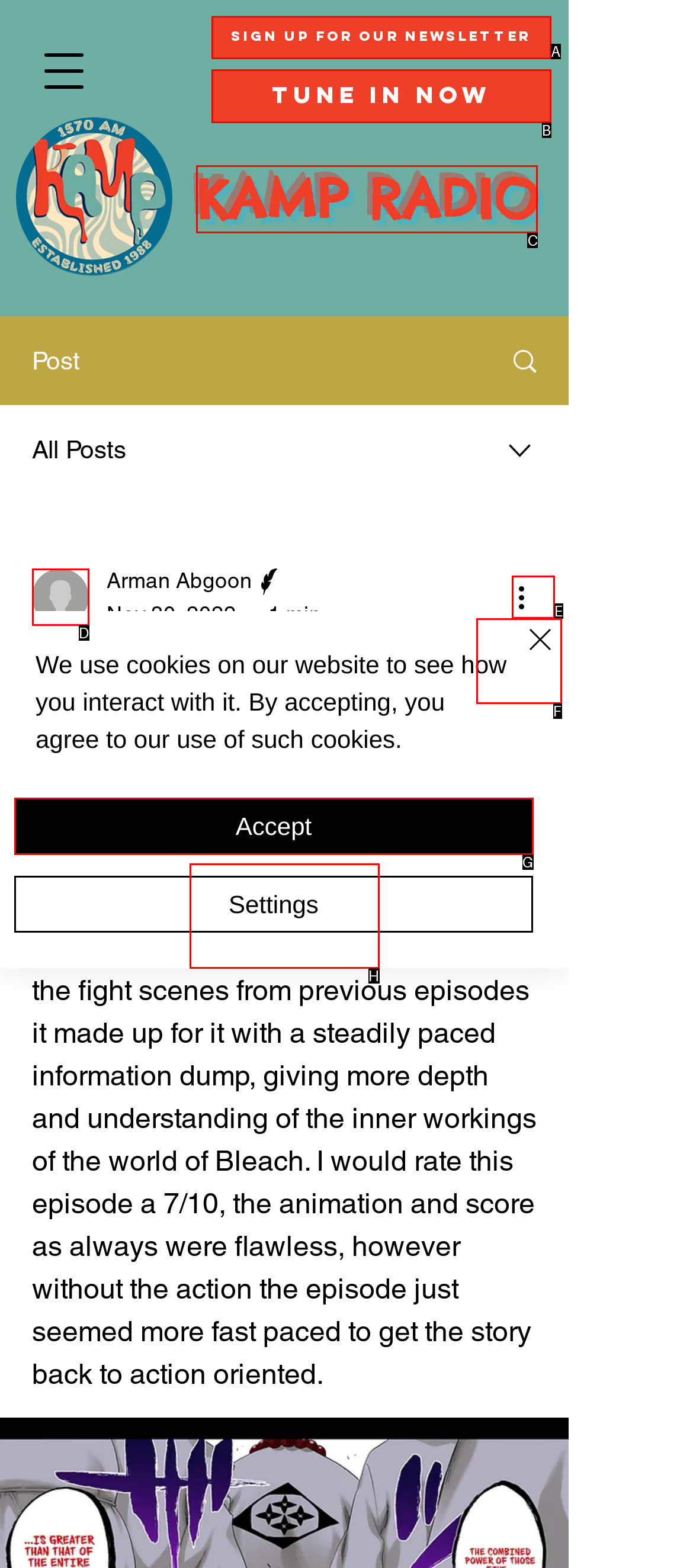Match the option to the description: Privacy Policy
State the letter of the correct option from the available choices.

None